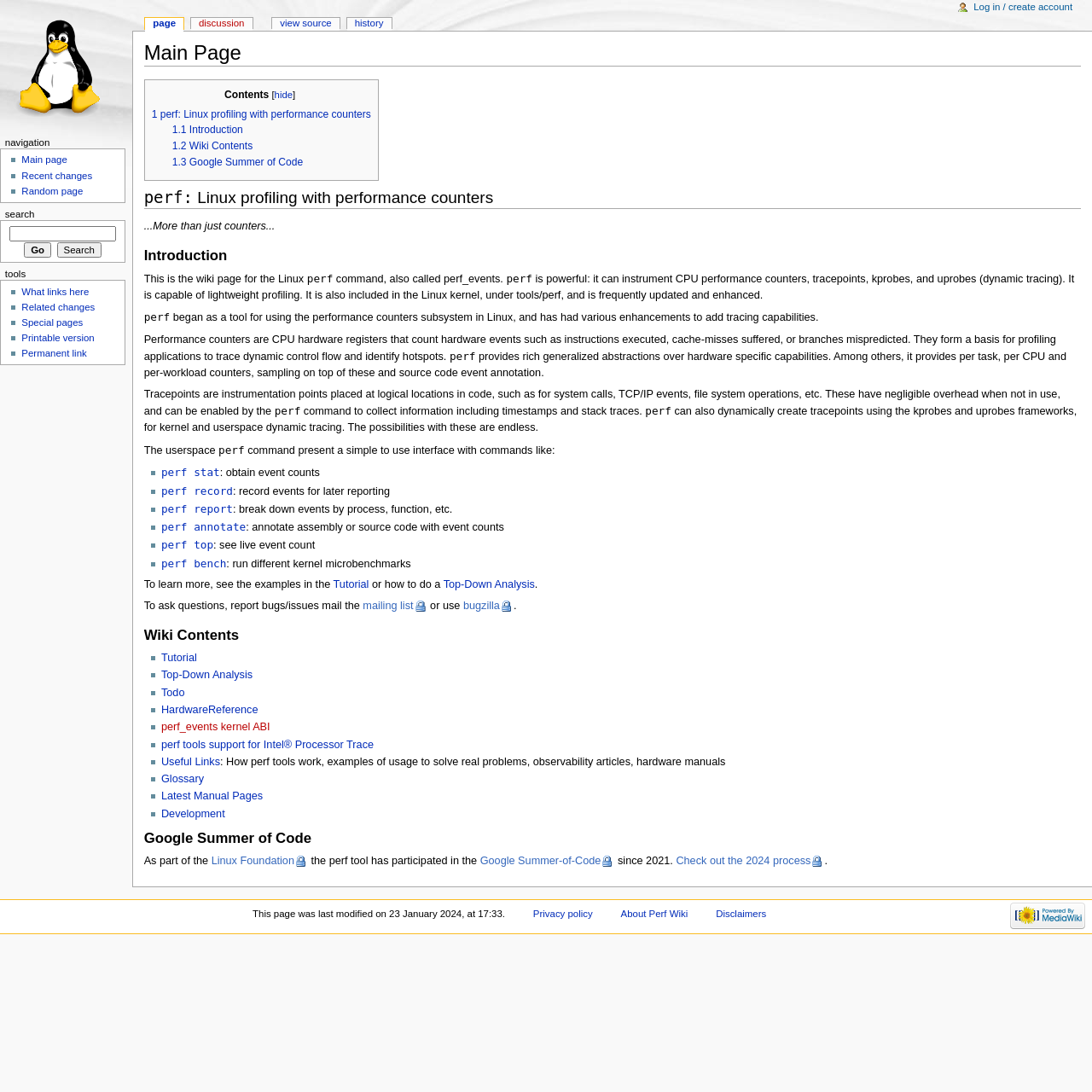Create an in-depth description of the webpage, covering main sections.

The webpage is titled "Perf Wiki" and has a main page with several sections. At the top, there is a heading "Main Page" followed by a "Jump to:" link and a navigation menu with links to "navigation" and "search". Below this, there is a table with a single row containing a cell with the title "Contents" and a link to "hide". 

The "Contents" section lists several links, including "perf: Linux profiling with performance counters", "1.1 Introduction", "1.2 Wiki Contents", and "1.3 Google Summer of Code". 

Below the "Contents" section, there is a heading "perf: Linux profiling with performance counters" followed by a brief introduction to the perf command. The introduction explains that perf is a powerful tool for profiling and tracing, and that it is included in the Linux kernel.

The next section is titled "Introduction" and provides more information about the perf command, including its capabilities and features. This section is divided into several paragraphs, each discussing a different aspect of perf, such as its ability to instrument CPU performance counters, tracepoints, kprobes, and uprobes.

Following the introduction, there is a section that lists several commands available in perf, including "perf stat", "perf record", "perf report", "perf annotate", "perf top", and "perf bench". Each command is accompanied by a brief description of its function.

The webpage also has a section titled "Wiki Contents" that lists several links to other pages, including "Tutorial", "Top-Down Analysis", "Todo", "HardwareReference", and others. These links appear to be related to the perf command and its usage.

At the bottom of the page, there are links to "mailing list" and "bugzilla" for reporting bugs and asking questions.